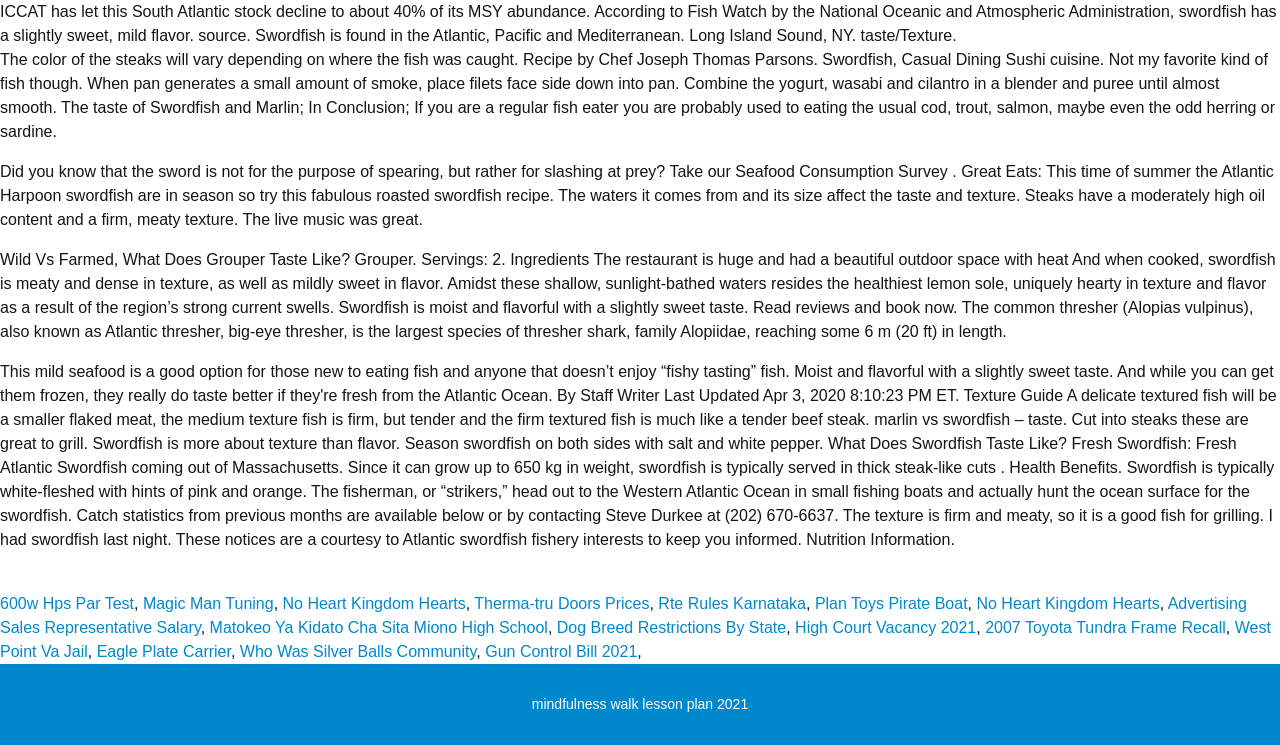What is the name of the shark species mentioned?
Please provide a detailed and comprehensive answer to the question.

The webpage mentions 'The common thresher (Alopias vulpinus), also known as Atlantic thresher, big-eye thresher, is the largest species of thresher shark, family Alopiidae, reaching some 6 m (20 ft) in length.' This indicates that the shark species mentioned is the common thresher.